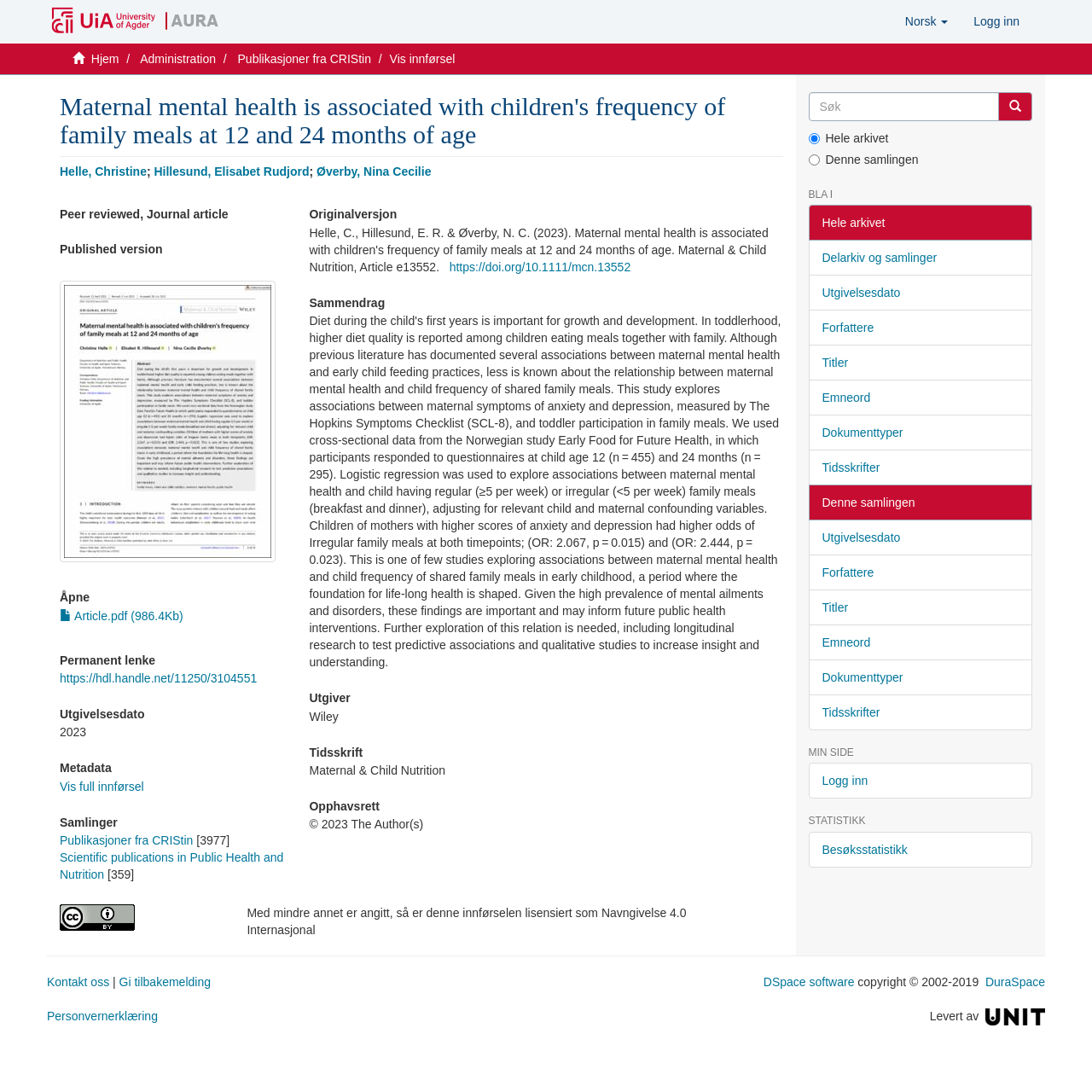Please identify the bounding box coordinates of the clickable element to fulfill the following instruction: "View the article". The coordinates should be four float numbers between 0 and 1, i.e., [left, top, right, bottom].

[0.055, 0.542, 0.26, 0.554]